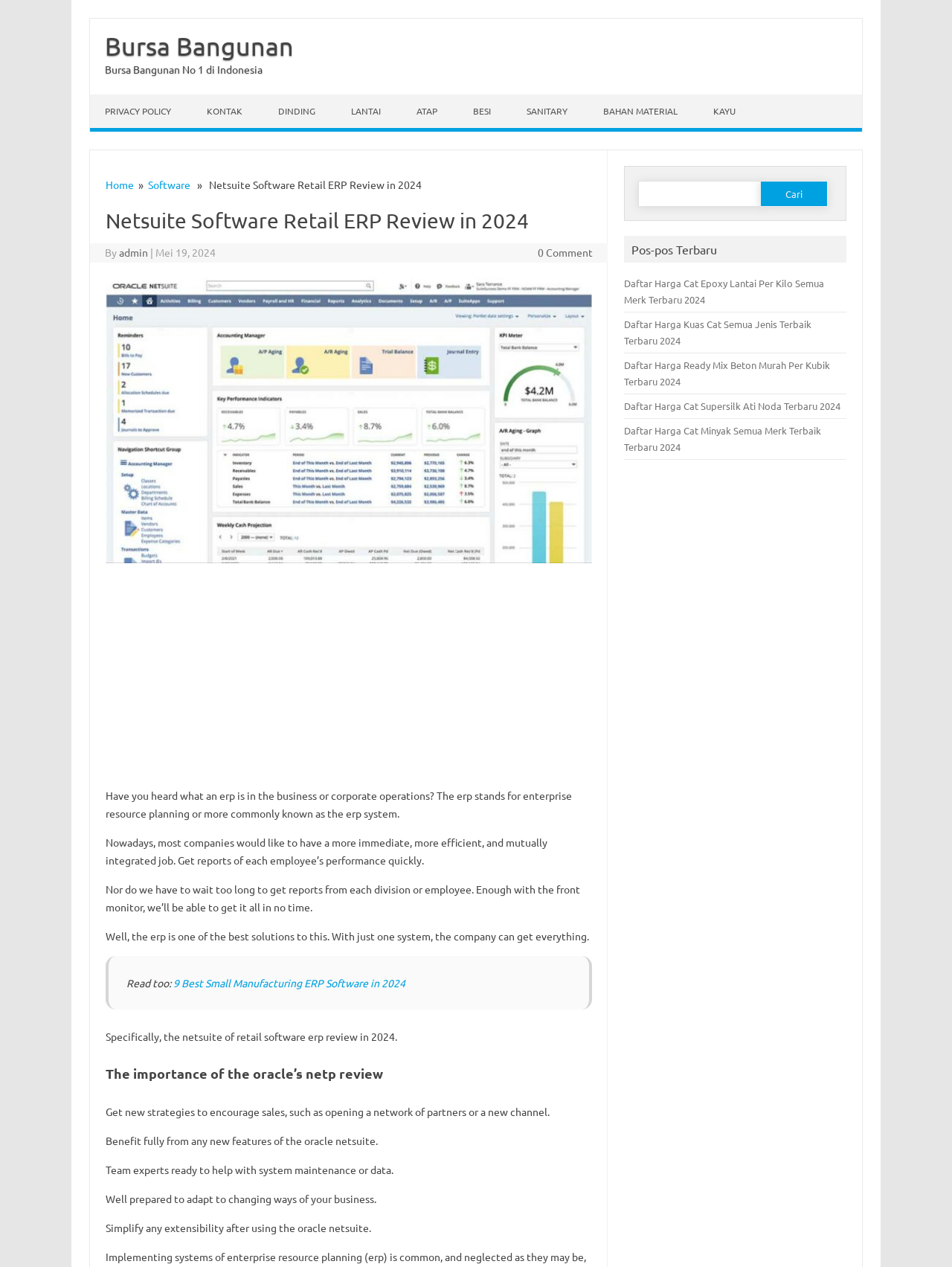Kindly determine the bounding box coordinates of the area that needs to be clicked to fulfill this instruction: "Search for something".

[0.798, 0.143, 0.869, 0.163]